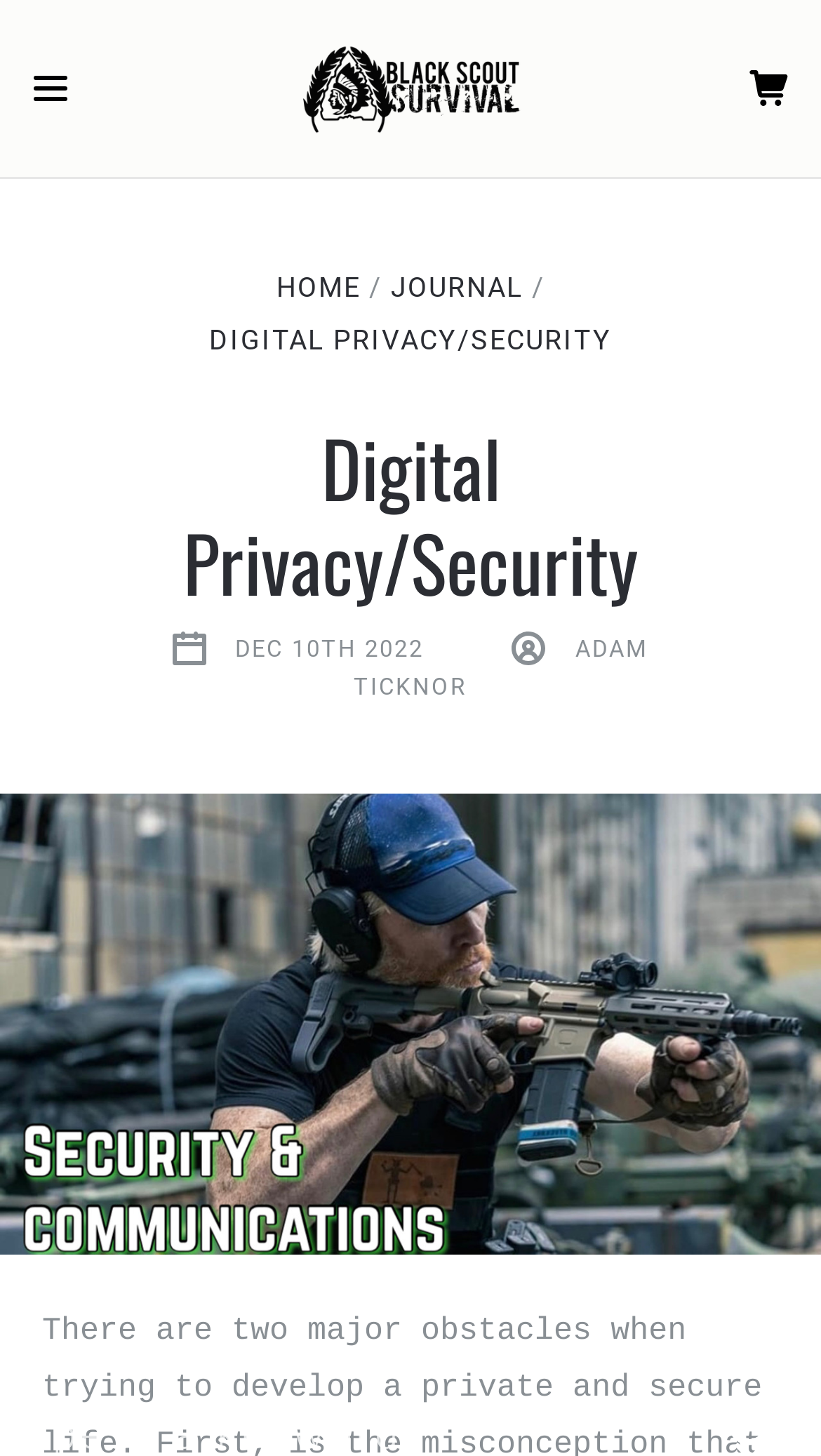What is the author's name?
Using the visual information, reply with a single word or short phrase.

ADAM TICKNOR